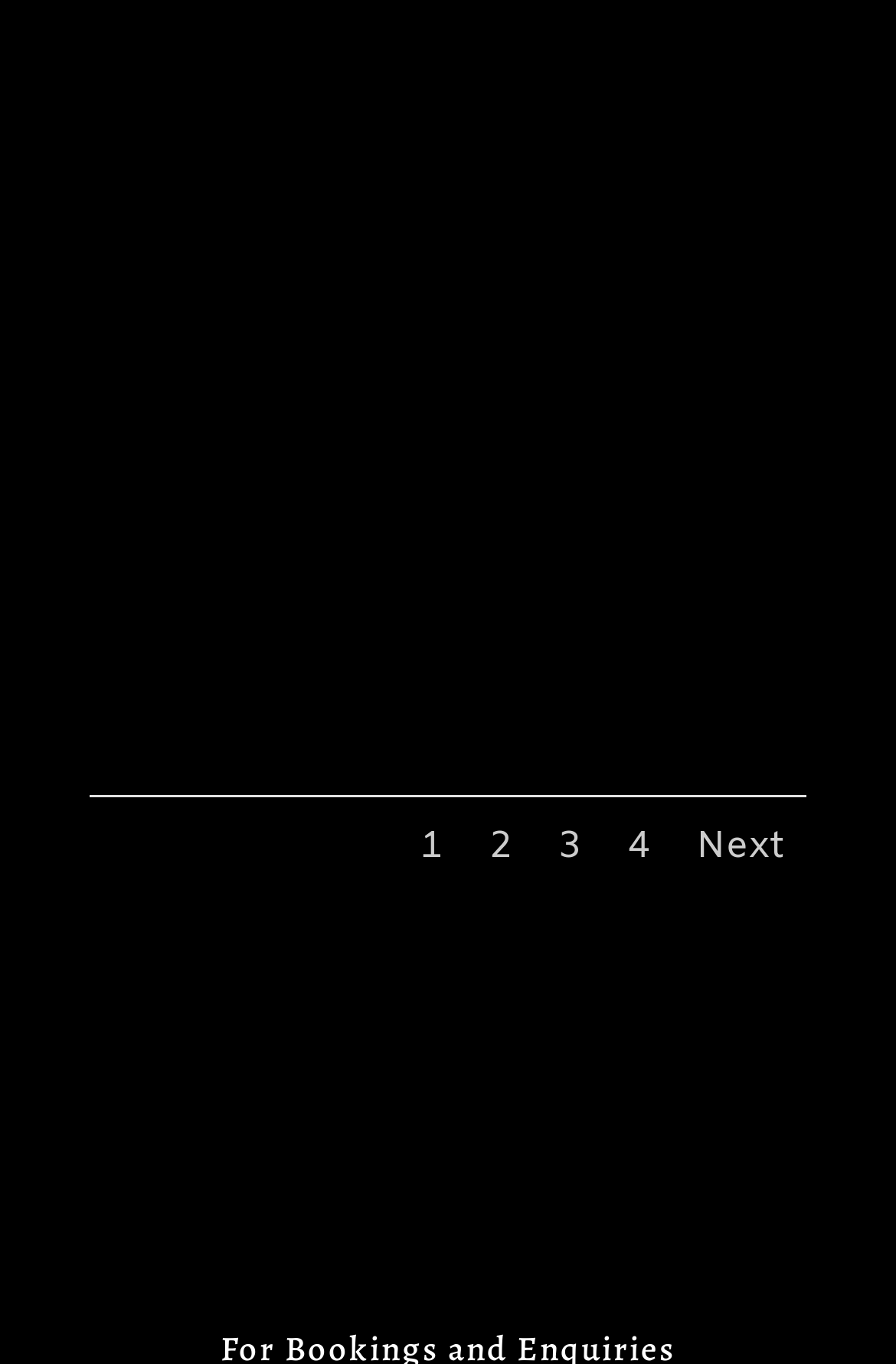Are the numbered links aligned horizontally?
Using the image as a reference, give a one-word or short phrase answer.

Yes